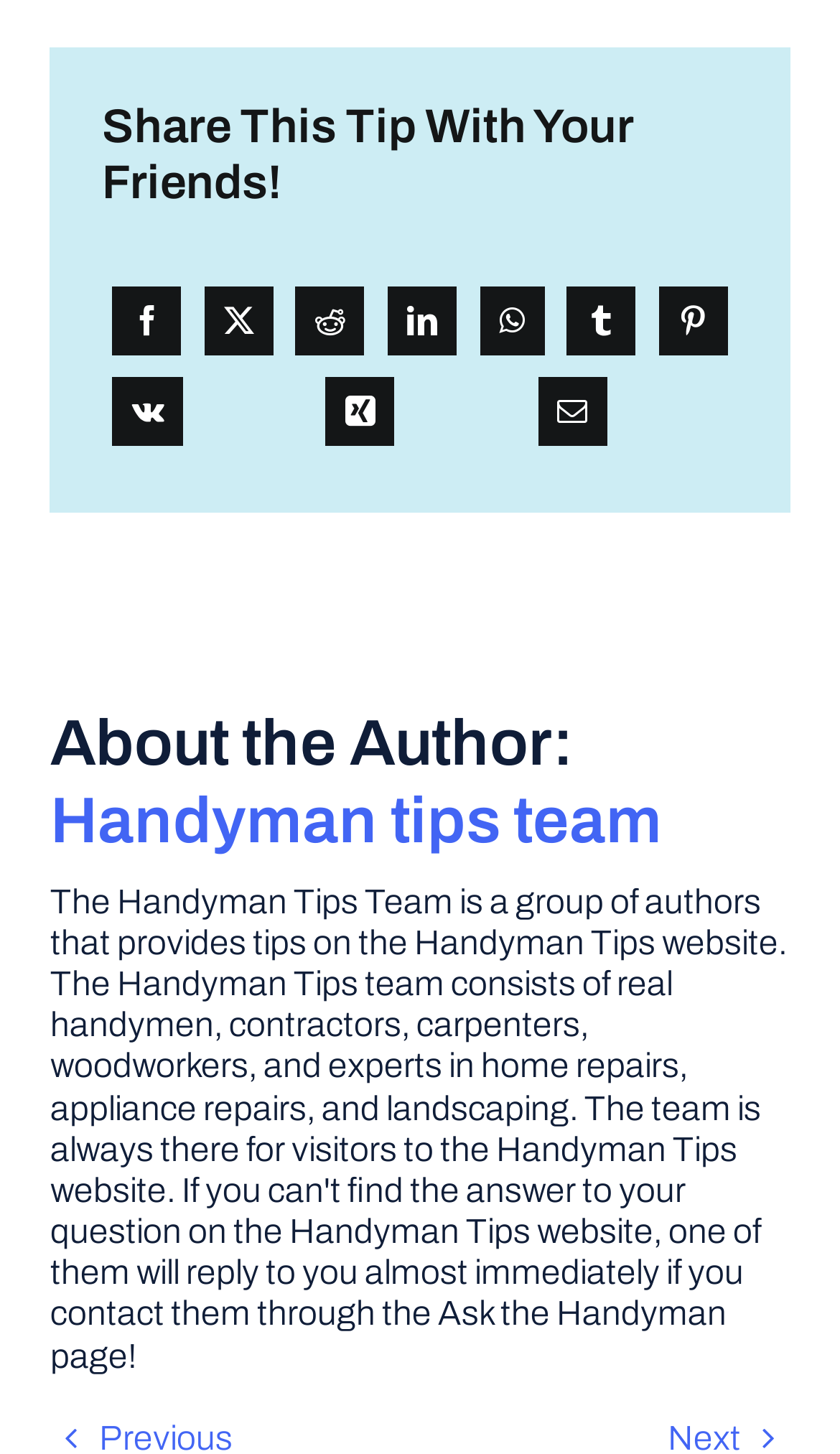Determine the bounding box for the UI element that matches this description: "aria-label="Xing" title="Xing"".

[0.376, 0.251, 0.483, 0.313]